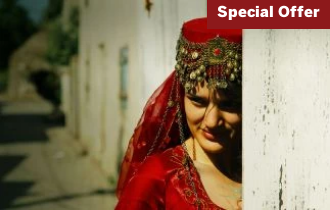Respond to the question below with a single word or phrase: What is the color of the woman's outfit?

Red